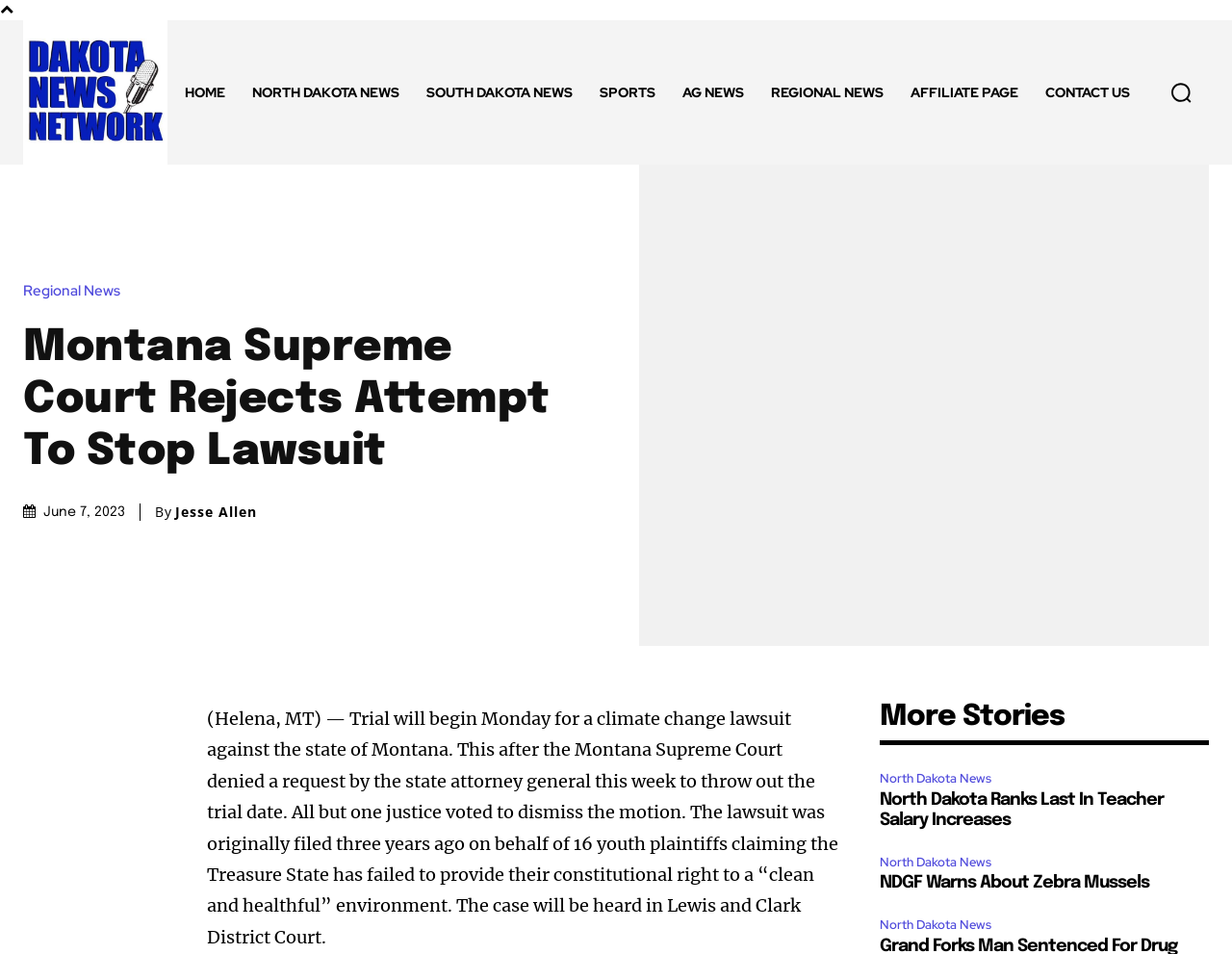Please determine the bounding box coordinates of the element to click in order to execute the following instruction: "View more stories". The coordinates should be four float numbers between 0 and 1, specified as [left, top, right, bottom].

[0.714, 0.736, 0.864, 0.767]